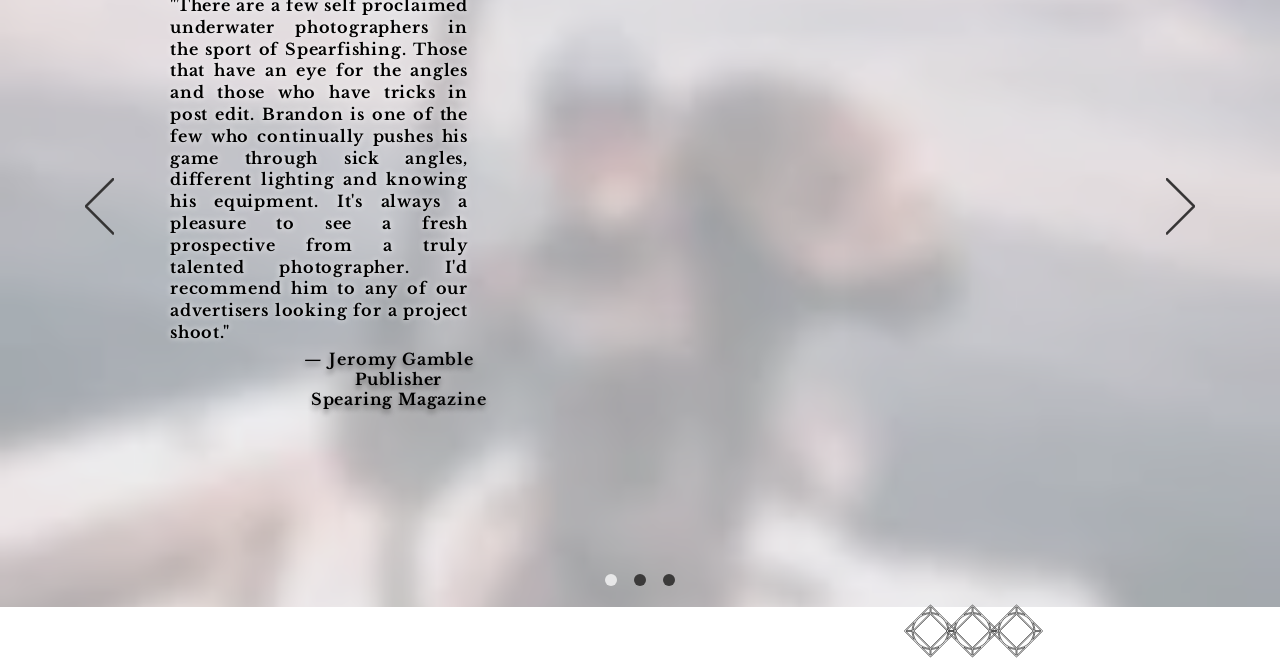What is the copyright year range?
Use the image to answer the question with a single word or phrase.

2015-2024